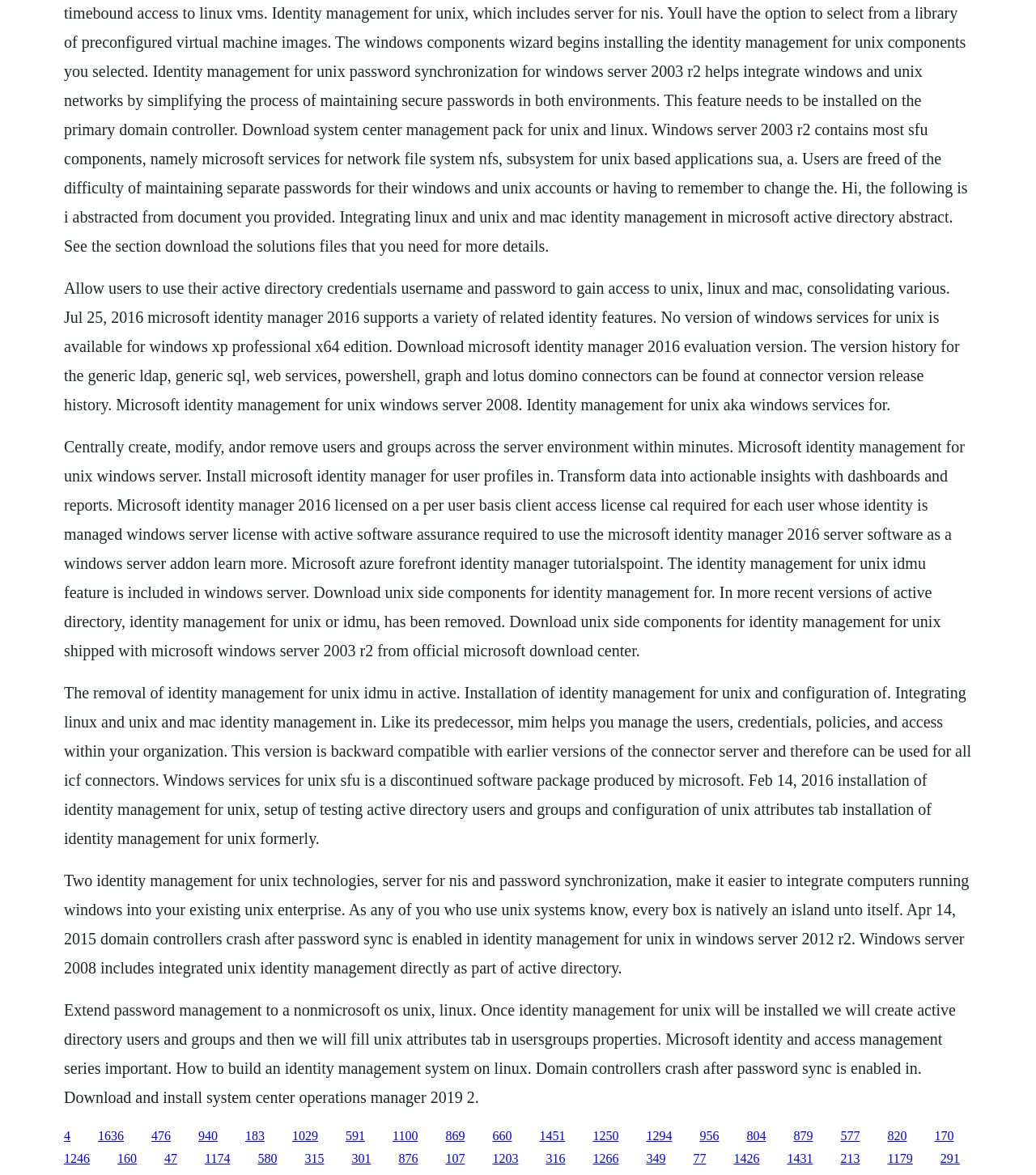Please identify the bounding box coordinates of the element I need to click to follow this instruction: "Click the link to install Microsoft Identity Manager for user profiles".

[0.237, 0.96, 0.255, 0.972]